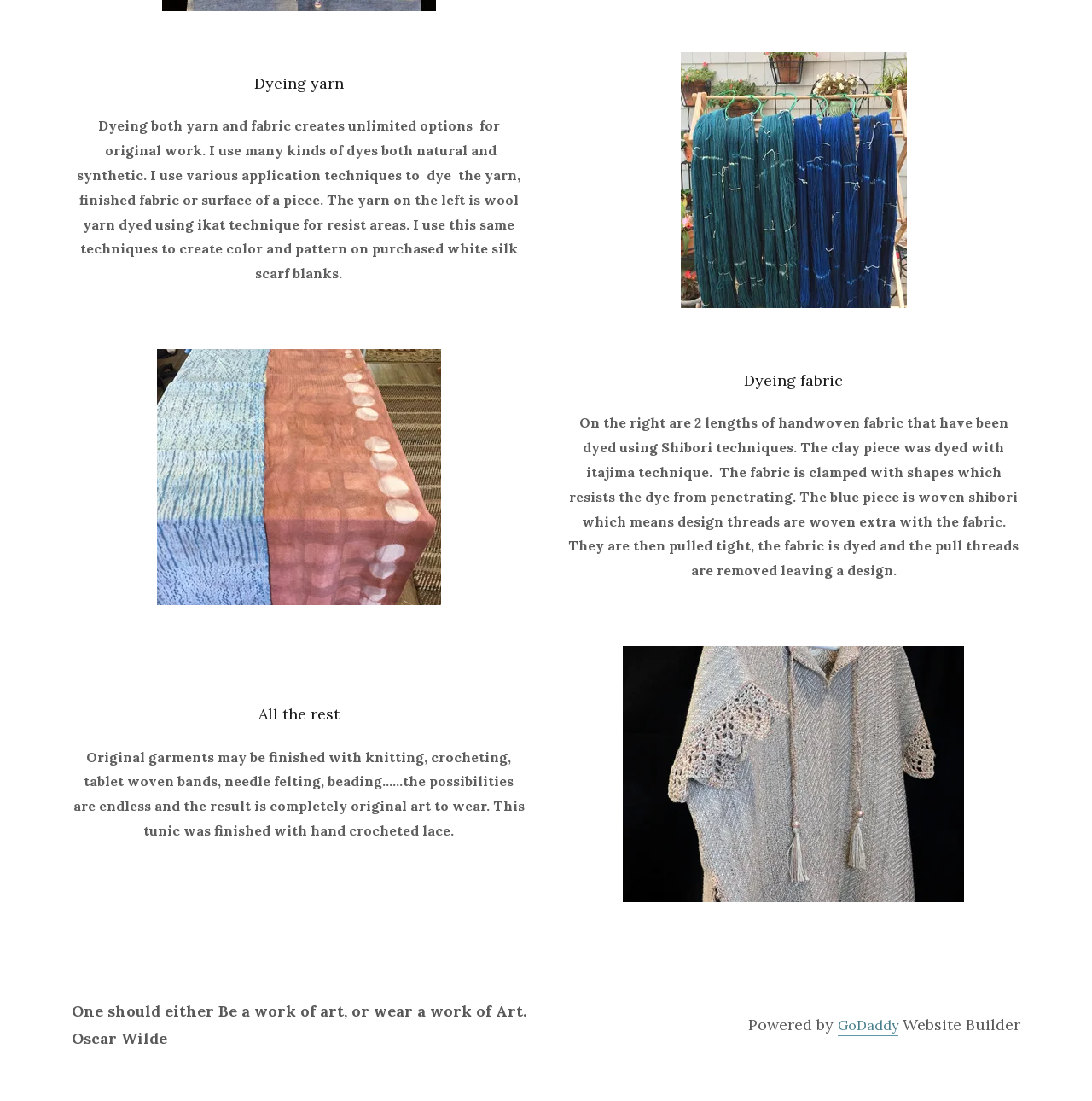Reply to the question with a single word or phrase:
What is the material of the yarn dyed using ikat technique?

Wool